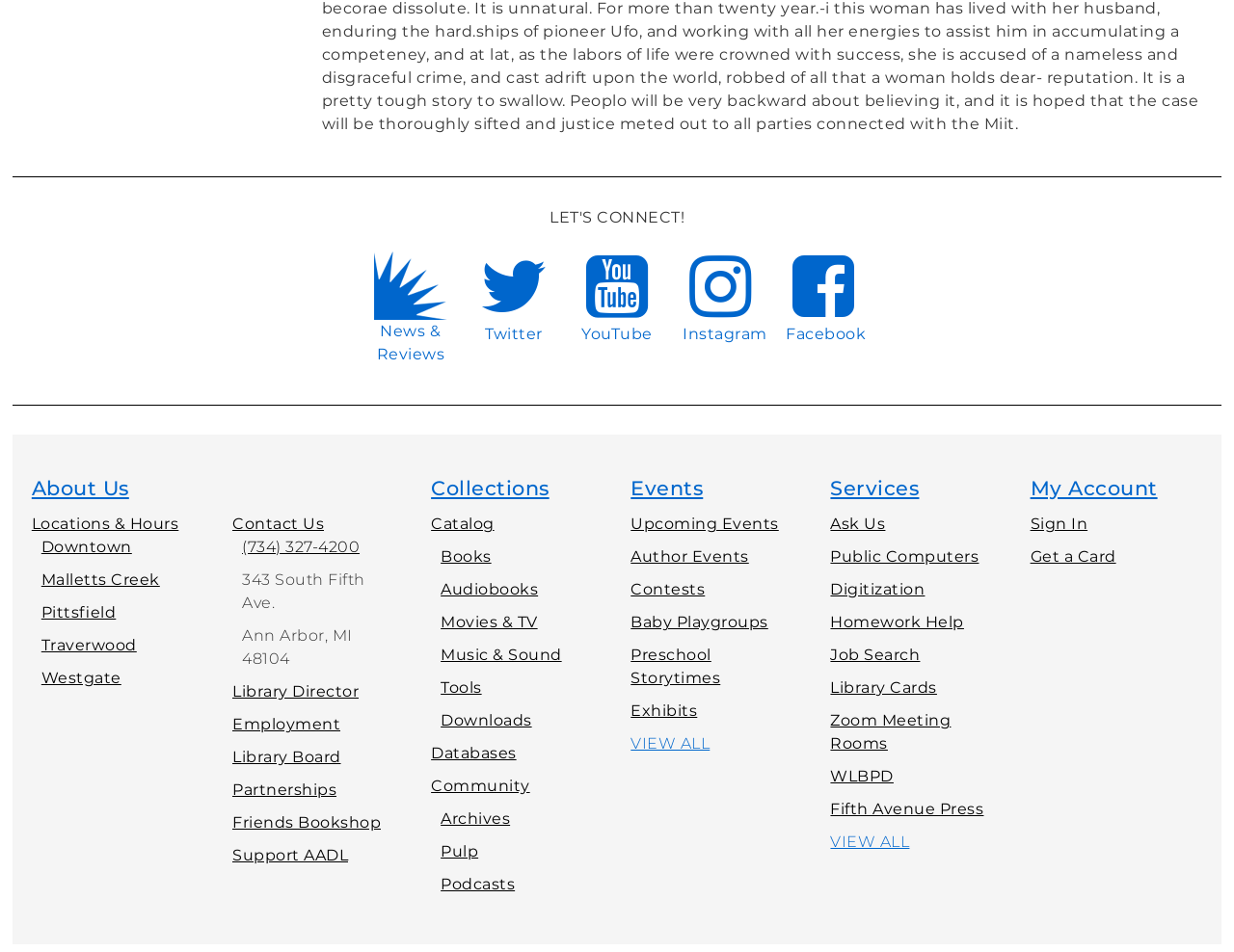Please identify the bounding box coordinates of the clickable area that will fulfill the following instruction: "Visit the News & Reviews page". The coordinates should be in the format of four float numbers between 0 and 1, i.e., [left, top, right, bottom].

[0.303, 0.263, 0.363, 0.385]